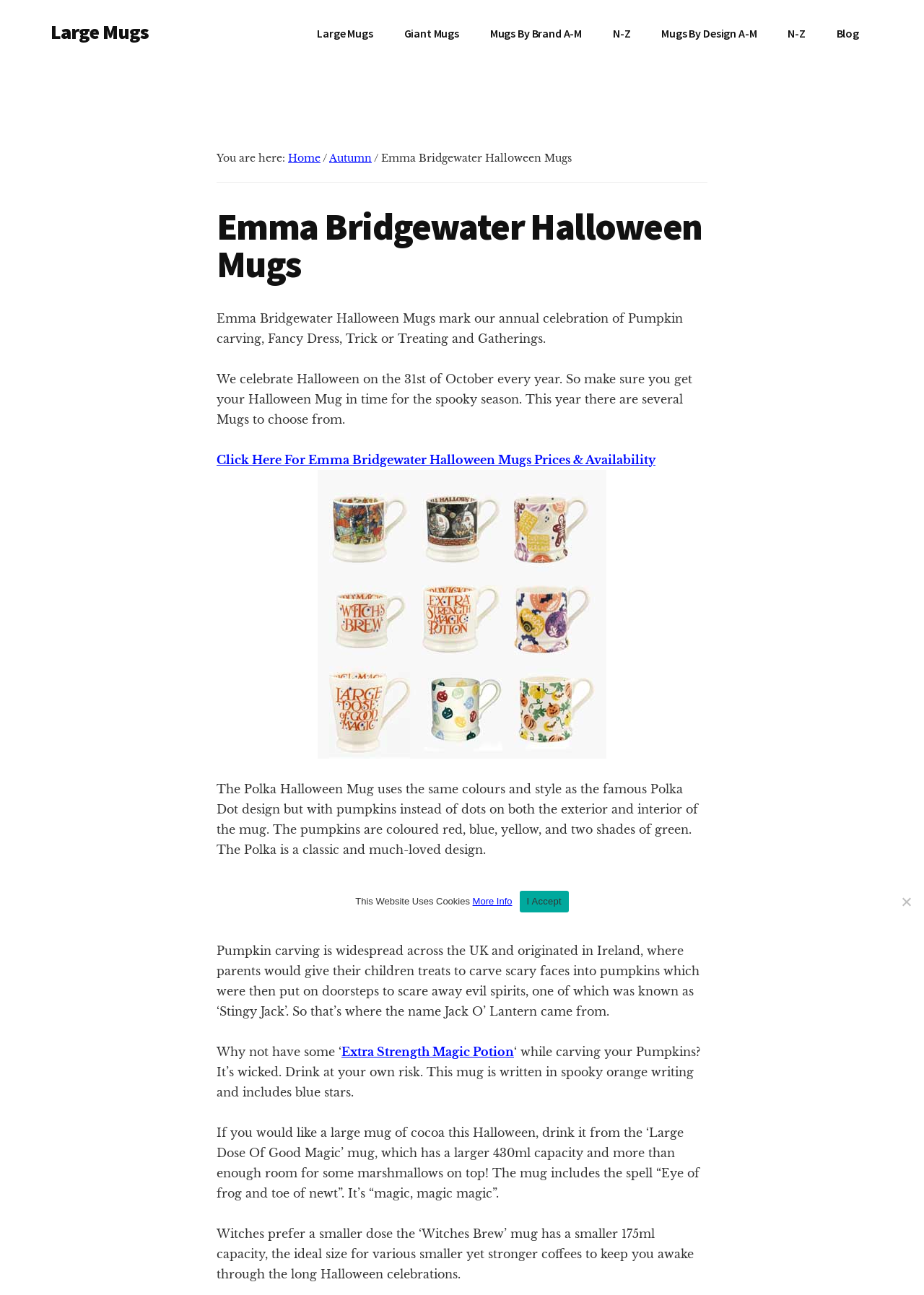Give a one-word or short phrase answer to the question: 
What is the origin of pumpkin carving?

Ireland